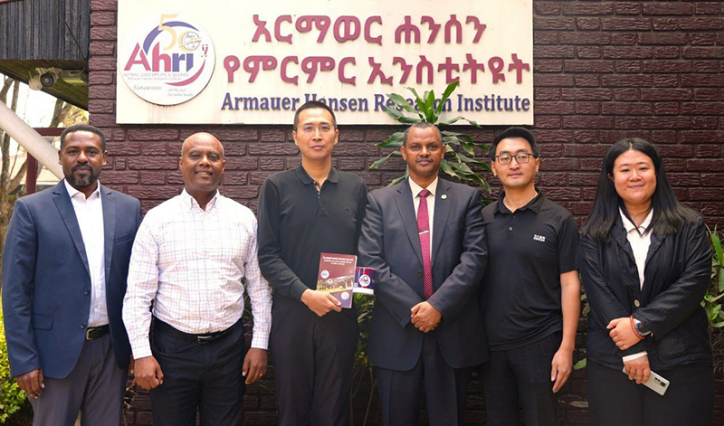Give a succinct answer to this question in a single word or phrase: 
What is the goal of the collaboration between AHRI and BGI Genomics?

To enhance health outcomes